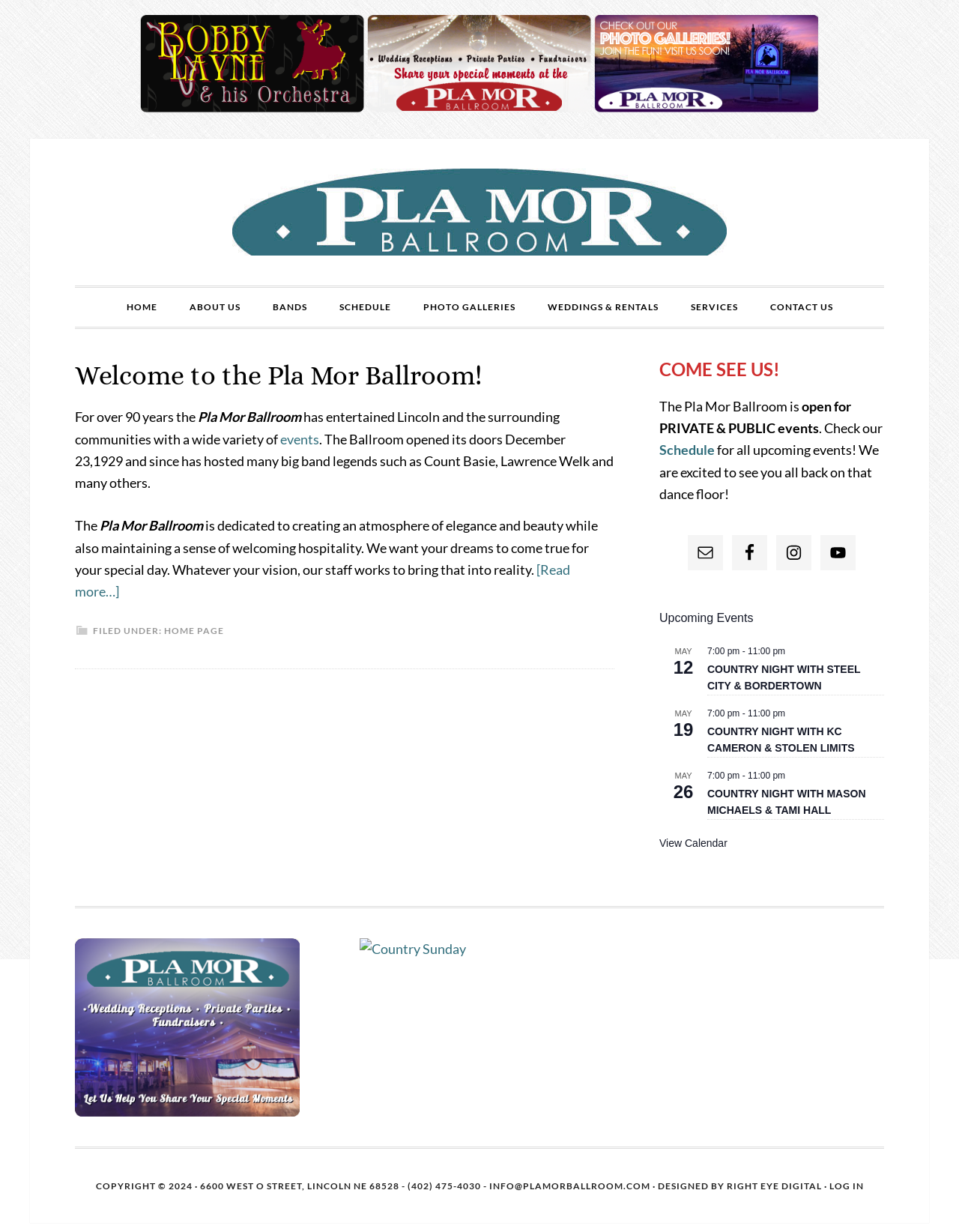Give a comprehensive overview of the webpage, including key elements.

The webpage is the home page archives of Pla Mor Ballroom, a ballroom that has been entertaining Lincoln and the surrounding communities for over 90 years. At the top of the page, there are three links with images: "BobbyLayneAd", "Rentals", and "Photo Gallery". Below these links, there is a large heading "PLA MOR BALLROOM" followed by a navigation menu with links to "HOME", "ABOUT US", "BANDS", "SCHEDULE", "PHOTO GALLERIES", "WEDDINGS & RENTALS", "SERVICES", and "CONTACT US".

The main content of the page is divided into two sections. On the left side, there is an article that welcomes visitors to the Pla Mor Ballroom, describing its history and atmosphere. The article also mentions that the ballroom is dedicated to creating an elegant and beautiful atmosphere for special events. Below the article, there is a footer section with a link to "HOME PAGE" and a label "FILED UNDER:".

On the right side, there is a complementary section with a heading "COME SEE US!" that invites visitors to check the ballroom's schedule for upcoming events. Below the heading, there are links to "Schedule", "Email", "Facebook", "Instagram", and "YouTube". Further down, there is a section that lists upcoming events, including "COUNTRY NIGHT WITH STEEL CITY & BORDERTOWN" and "COUNTRY NIGHT WITH KC CAMERON & STOLEN LIMITS", each with a date and time.